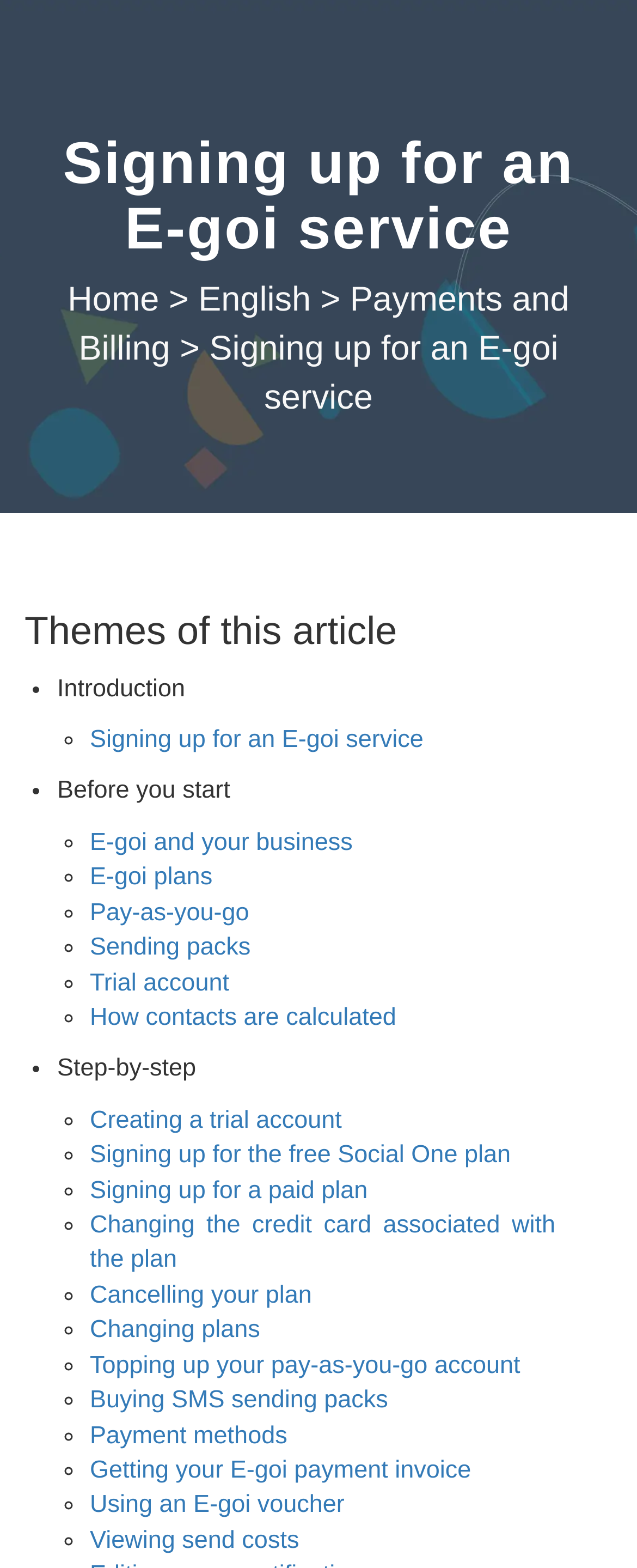Locate the bounding box coordinates for the element described below: "Create an E-goi account normally". The coordinates must be four float values between 0 and 1, formatted as [left, top, right, bottom].

[0.059, 0.555, 0.941, 0.575]